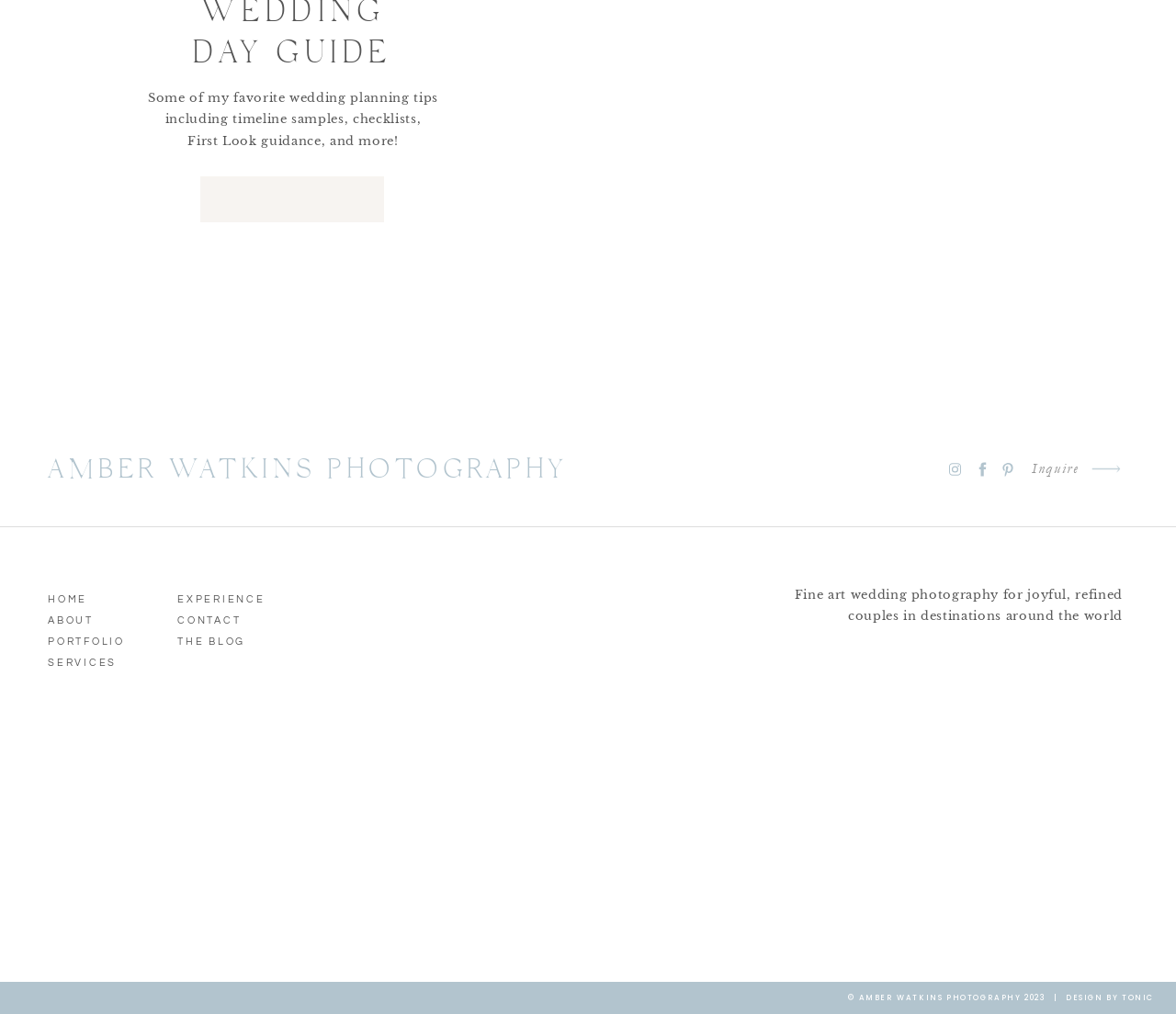What is the theme of the images shared on the website? Please answer the question using a single word or phrase based on the image.

Wedding and ocean